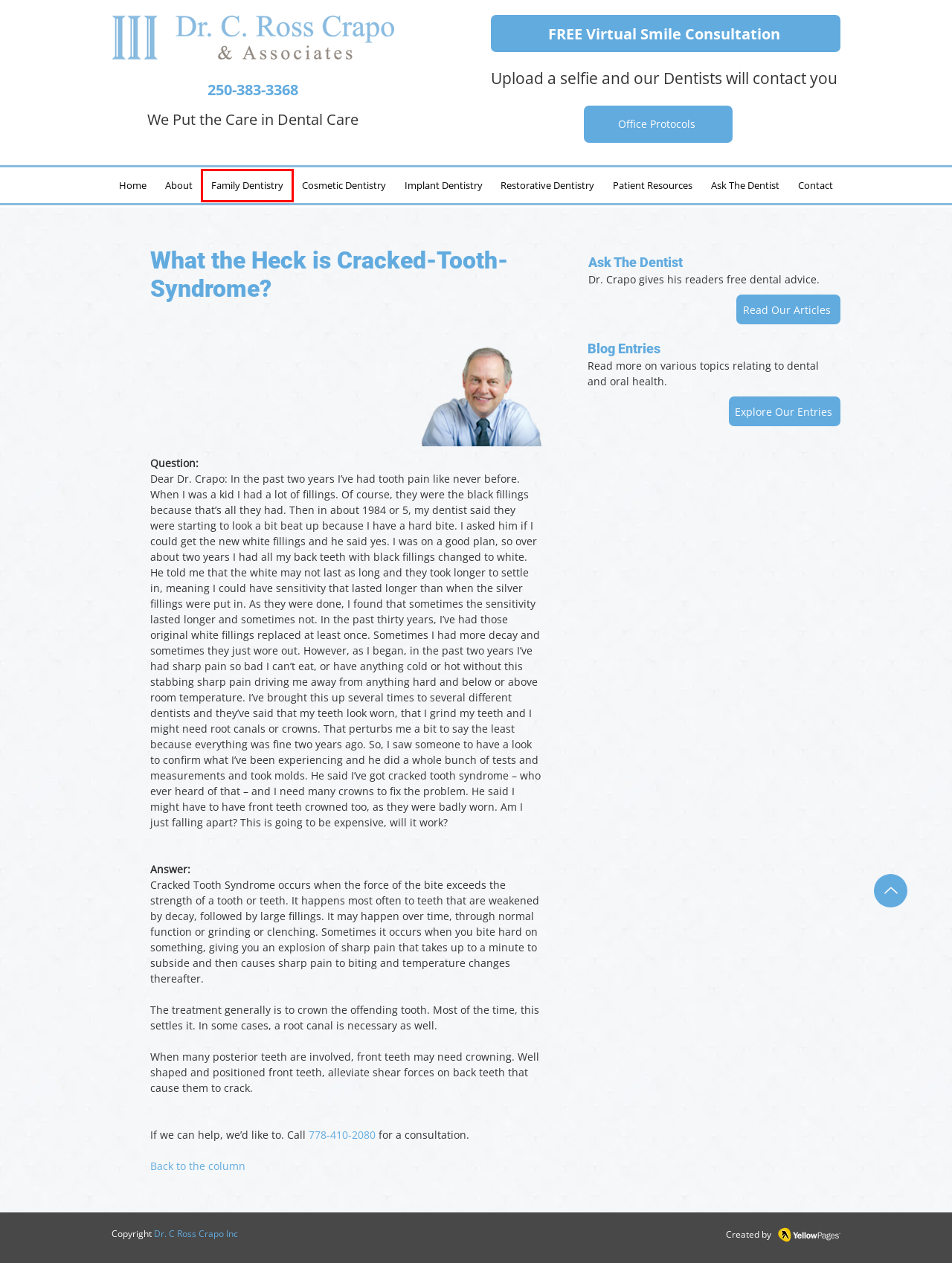Examine the screenshot of the webpage, noting the red bounding box around a UI element. Pick the webpage description that best matches the new page after the element in the red bounding box is clicked. Here are the candidates:
A. Cosmetic Dentistry Services Victoria | Dr. Crapo & Associates
B. Dental Advice Victoria | Patient Resources | Dr. Crapo & Associates
C. Dentists in Victoria | Dr. C Ross Crapo Inc
D. Broken Teeth Victoria | Restorative Dentistry | Dr. Crapo & Associates
E. Preventive Dentistry Victoria | Family Dentistry | Dr. Crapo & Associates
F. Dental Implants in Victoria | Dr. C Ross Crapo Inc
G. Dental Clinic in Victoria | Dr. C Ross Crapo Inc
H. Dr. C. Ross Crapo & Associates | Virtual Smile Consultation

E